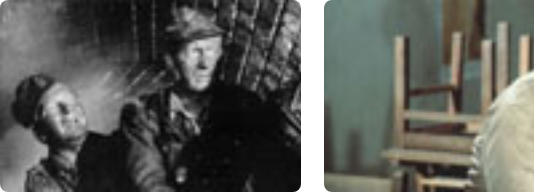Convey all the details present in the image.

The image depicts a pivotal scene from the war movie "Canal" (1957), which is set during the Warsaw Uprising. It highlights the struggles of insurgents forced to navigate the labyrinthine sewer systems to evade capture and survive in a city engulfed in conflict. The expressiveness of the characters captures the tension and desperation of their situation, emphasizing the film's themes of survival and resilience amidst the horrors of war. The stark contrast between their weary expressions and the dark, cramped environment immerses the viewer in the urgency of their plight.